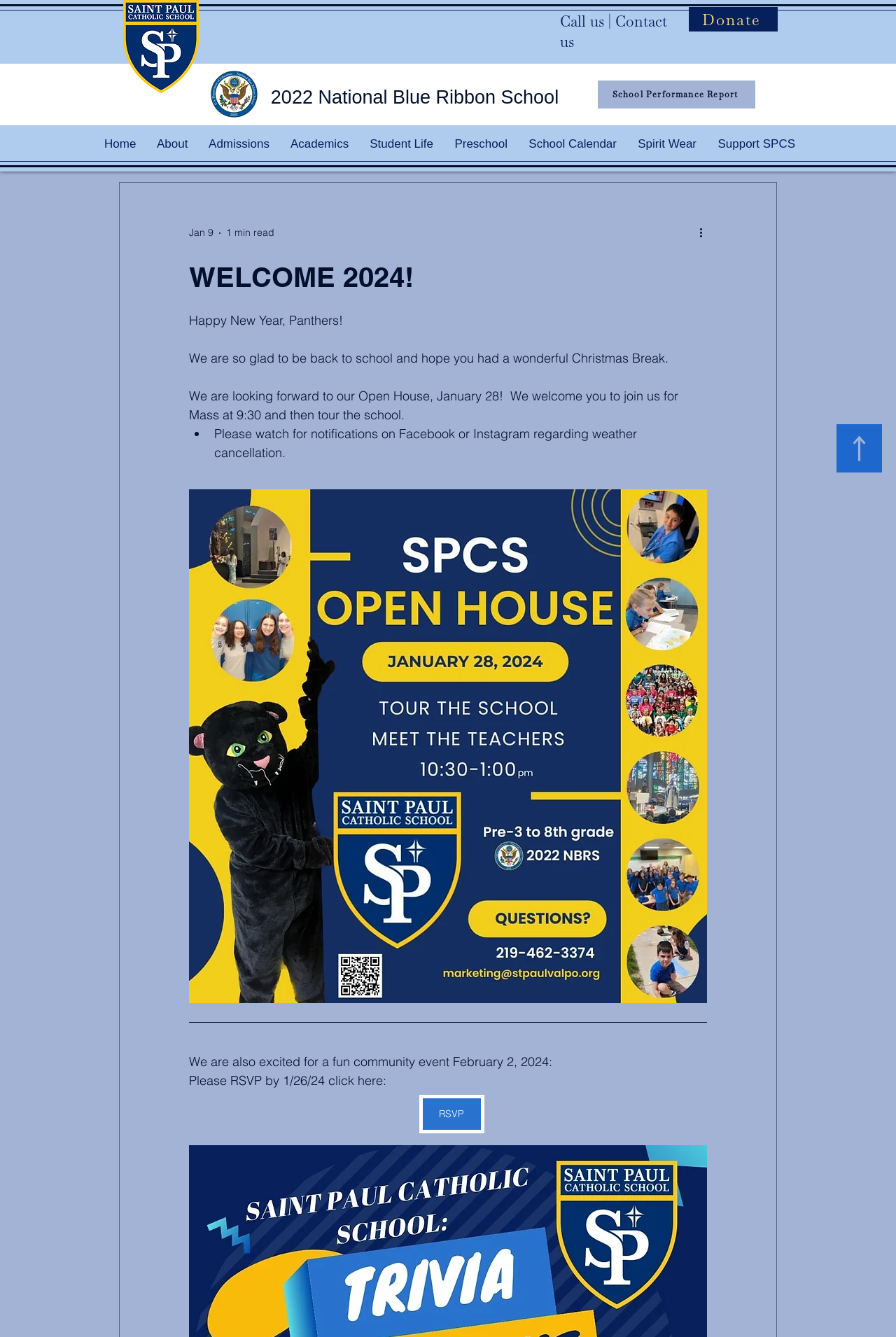What is the name of the school?
Using the image as a reference, answer the question in detail.

I determined the answer by looking at the link 'Saint Paul School Valparaiso Indiana' which is located at the top of the webpage, indicating that it is the name of the school.